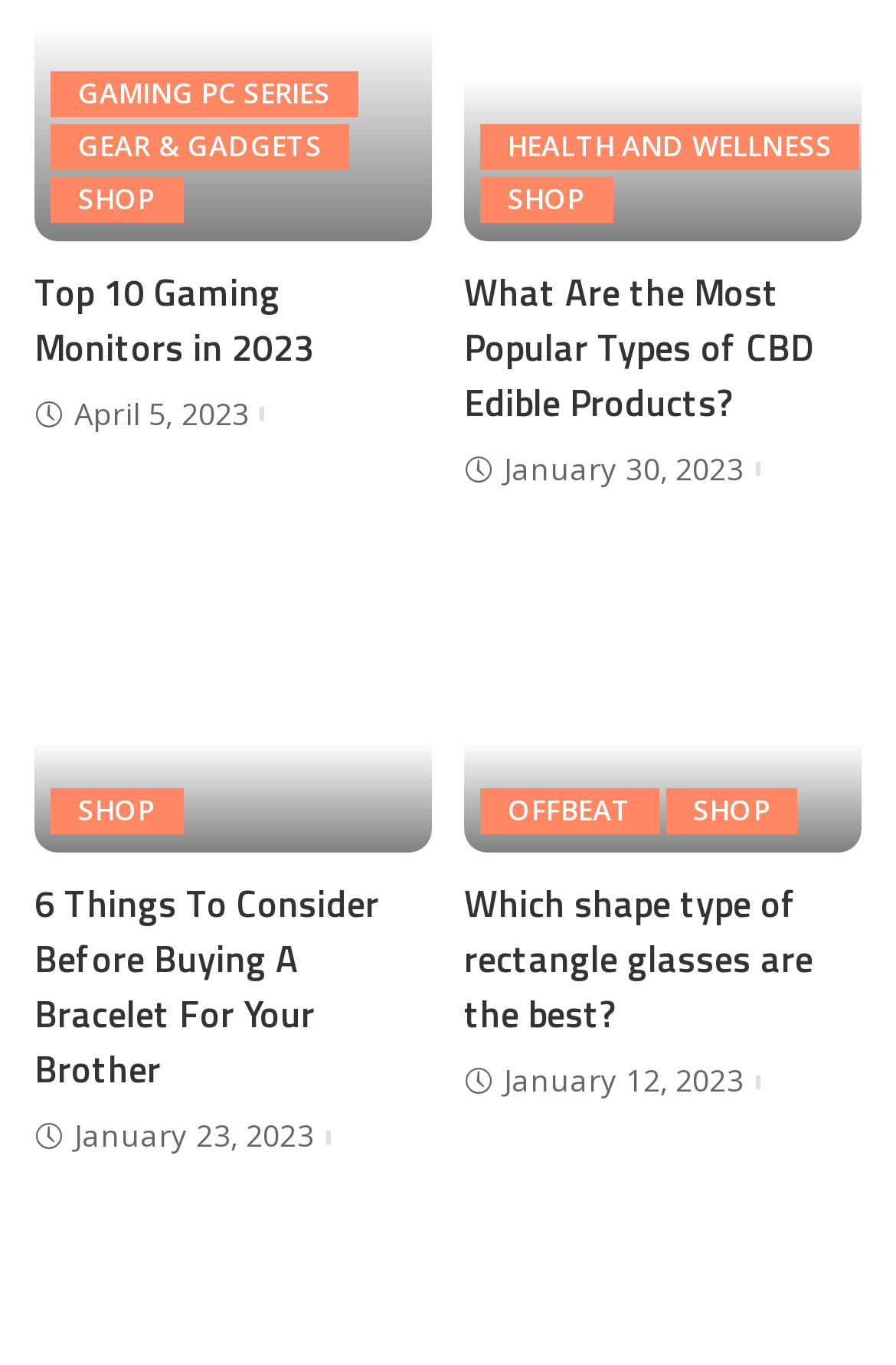Please find and report the bounding box coordinates of the element to click in order to perform the following action: "Visit HEALTH AND WELLNESS". The coordinates should be expressed as four float numbers between 0 and 1, in the format [left, top, right, bottom].

[0.536, 0.09, 0.96, 0.124]